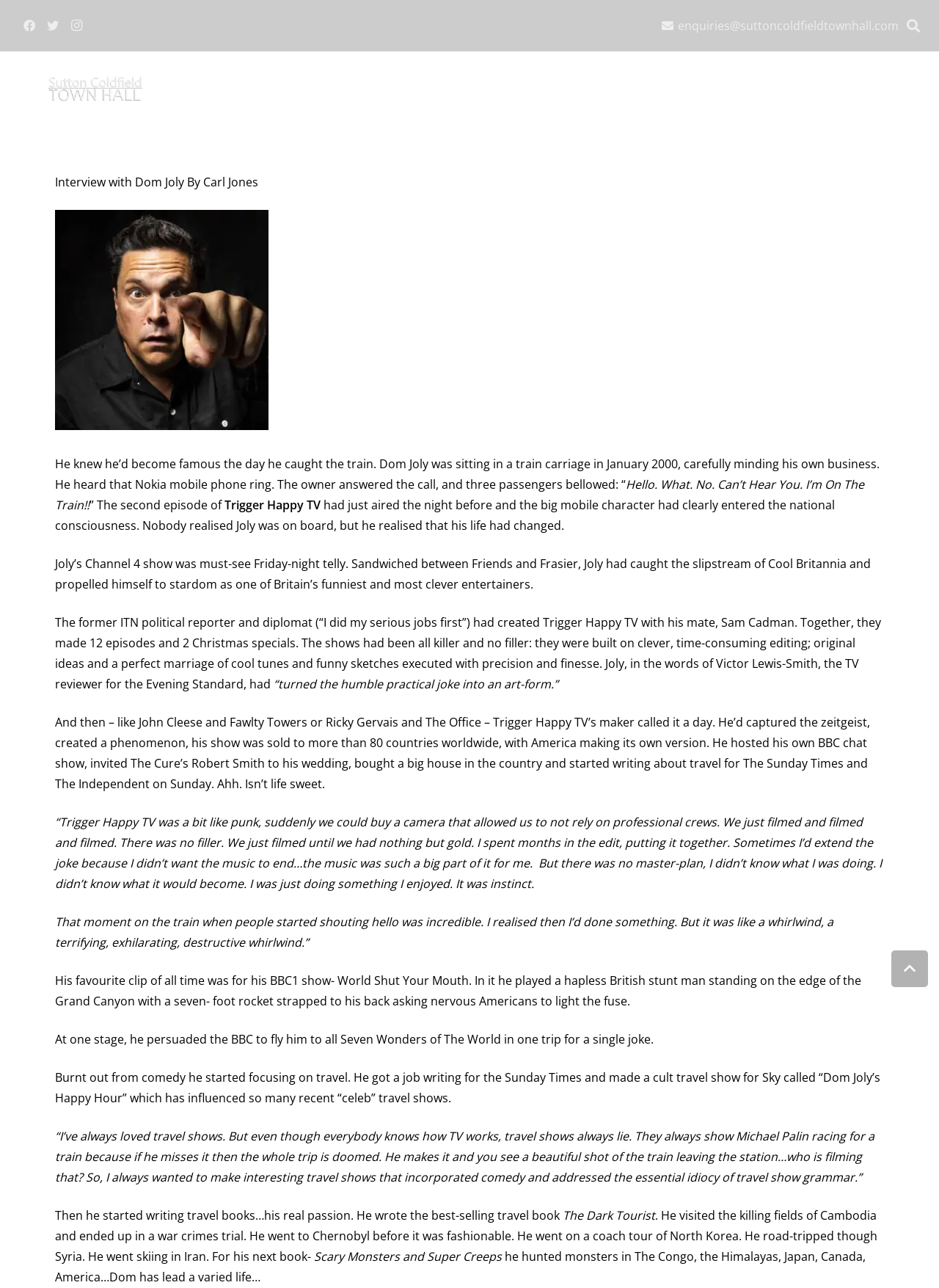Determine the bounding box coordinates for the area that should be clicked to carry out the following instruction: "check the Resources page".

None